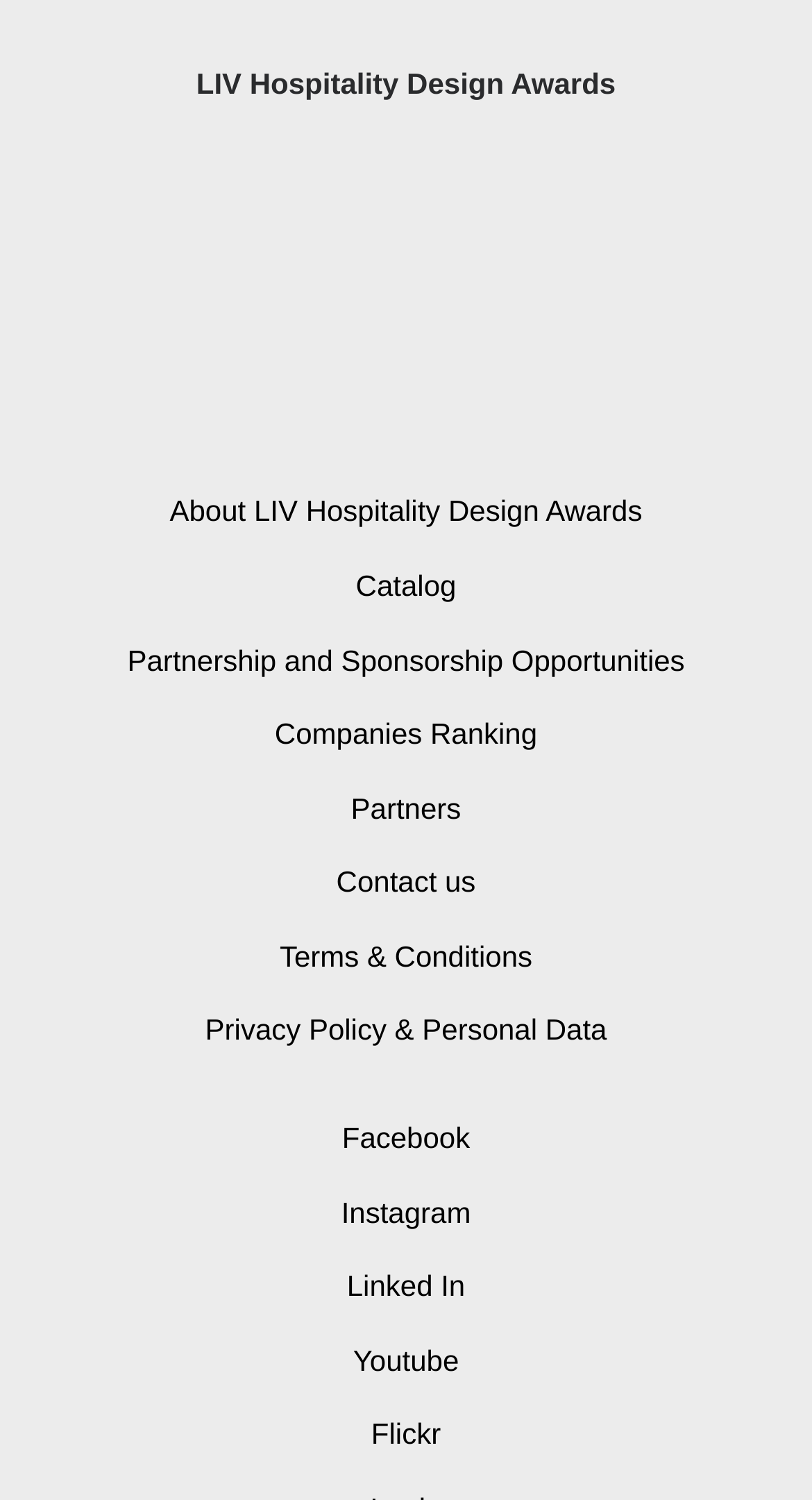Identify the bounding box for the UI element that is described as follows: "Partners".

[0.432, 0.564, 0.568, 0.587]